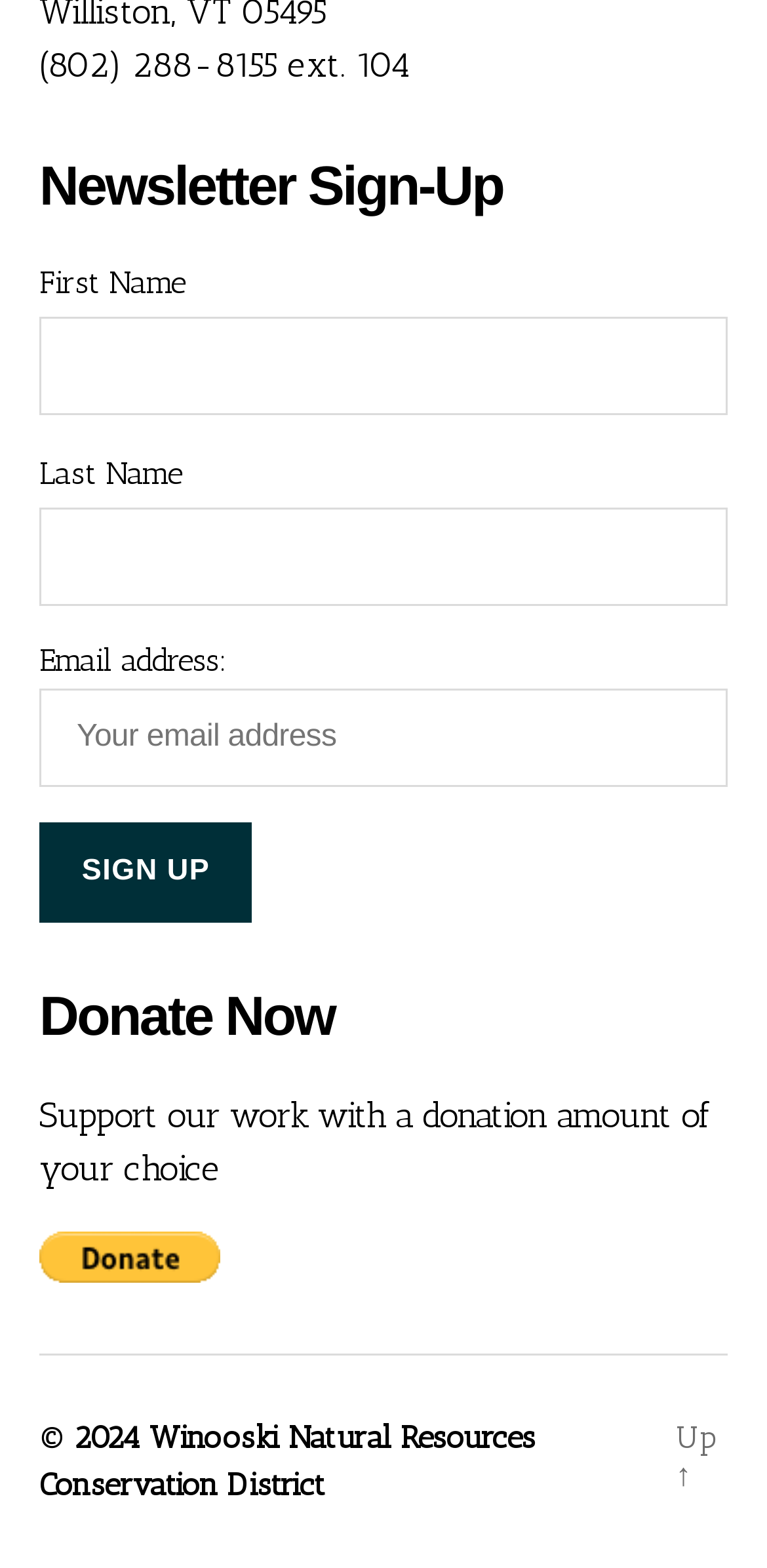What is the phone number to contact?
Give a one-word or short phrase answer based on the image.

(802) 288-8155 ext. 104